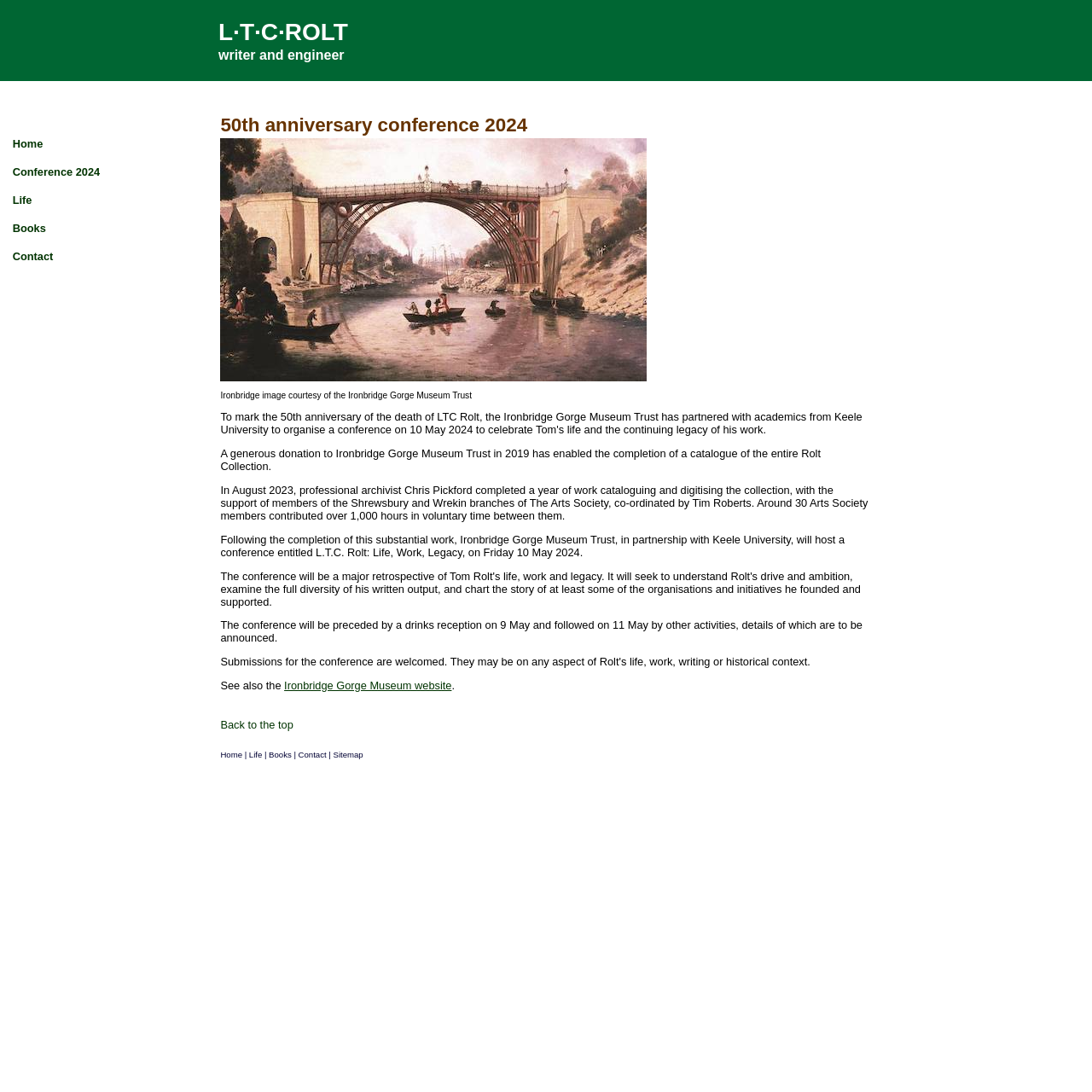Please identify the coordinates of the bounding box that should be clicked to fulfill this instruction: "Click on the 'Ironbridge Gorge Museum website' link".

[0.26, 0.622, 0.414, 0.634]